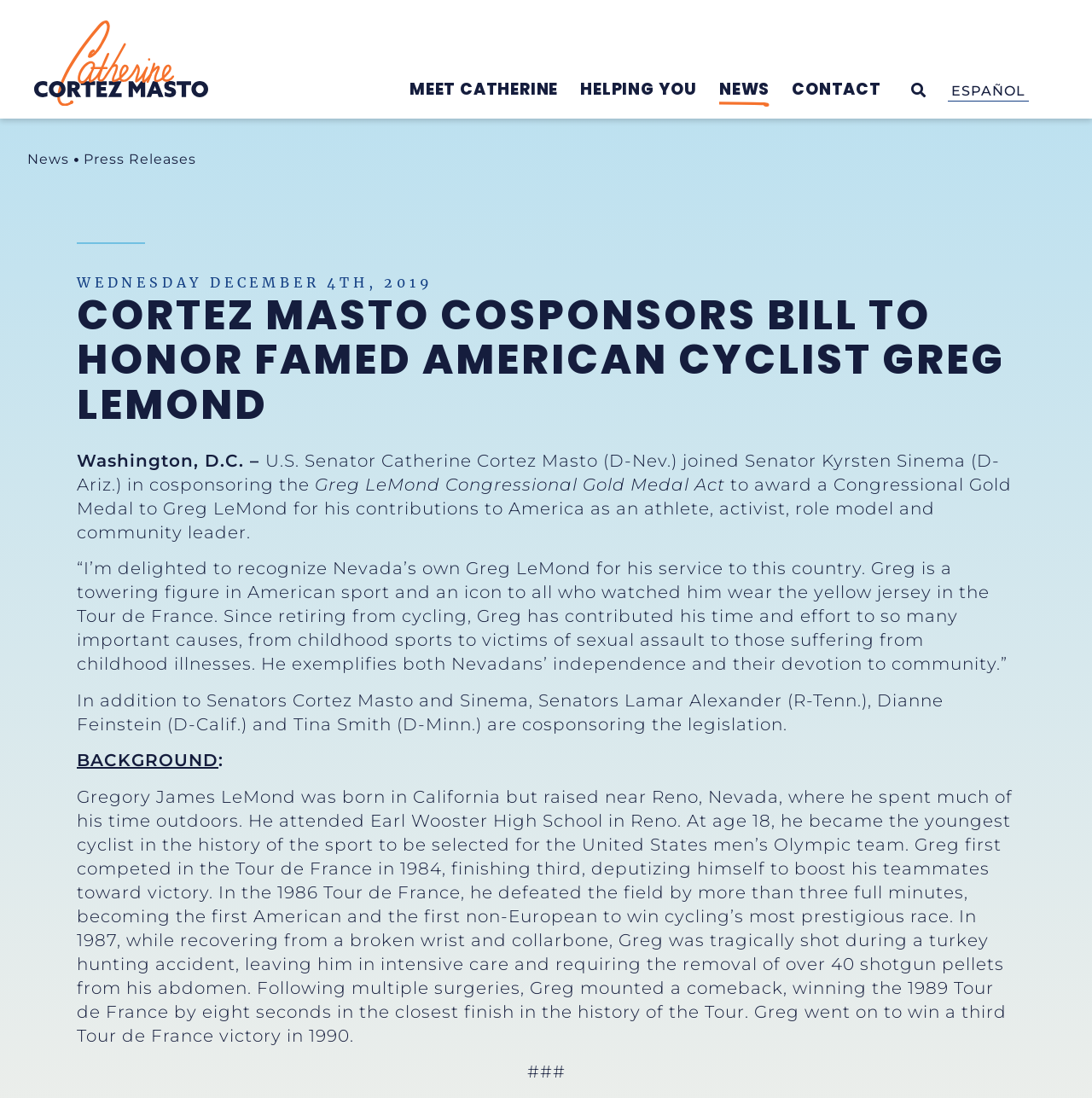What is the name of the senator who cosponsored the Greg LeMond Congressional Gold Medal Act?
Based on the screenshot, provide a one-word or short-phrase response.

Catherine Cortez Masto